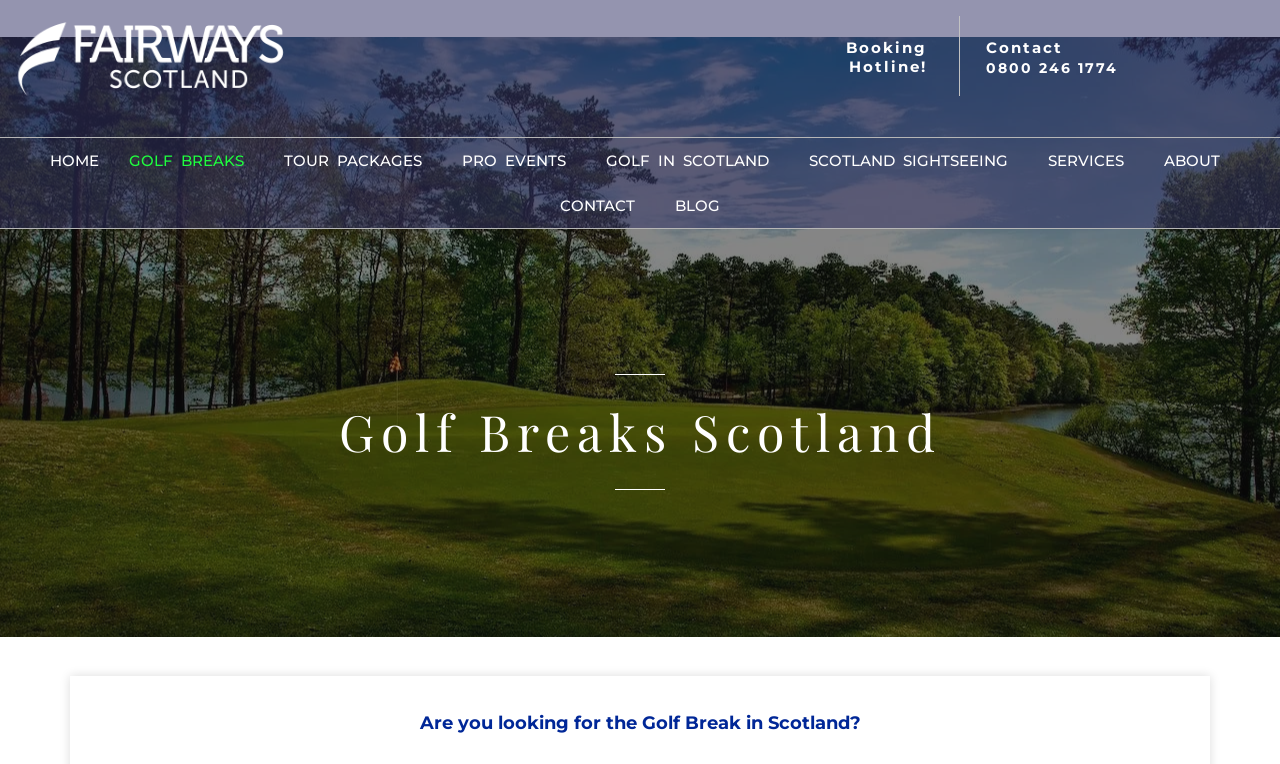Construct a comprehensive description capturing every detail on the webpage.

The webpage is about Premier Golf Breaks in Scotland, an award-winning golf travel company. At the top left corner, there is a link with no text. Below it, there are several navigation links, including "HOME", "GOLF BREAKS", "TOUR PACKAGES", "PRO EVENTS", "GOLF IN SCOTLAND", "SCOTLAND SIGHTSEEING", "SERVICES", "ABOUT", and "CONTACT", which are aligned horizontally. 

On the top right side, there are three static text elements: "Booking", "Hotline!", and "Contact", with a phone number "0800 246 1774" next to "Contact". 

The main content of the webpage starts with a heading "Golf Breaks Scotland" in the middle of the page. Below the heading, there is a paragraph of text that asks if the user is looking for a golf break in Scotland. 

There are two more links at the bottom of the page: "CONTACT" and "BLOG", which are aligned horizontally.